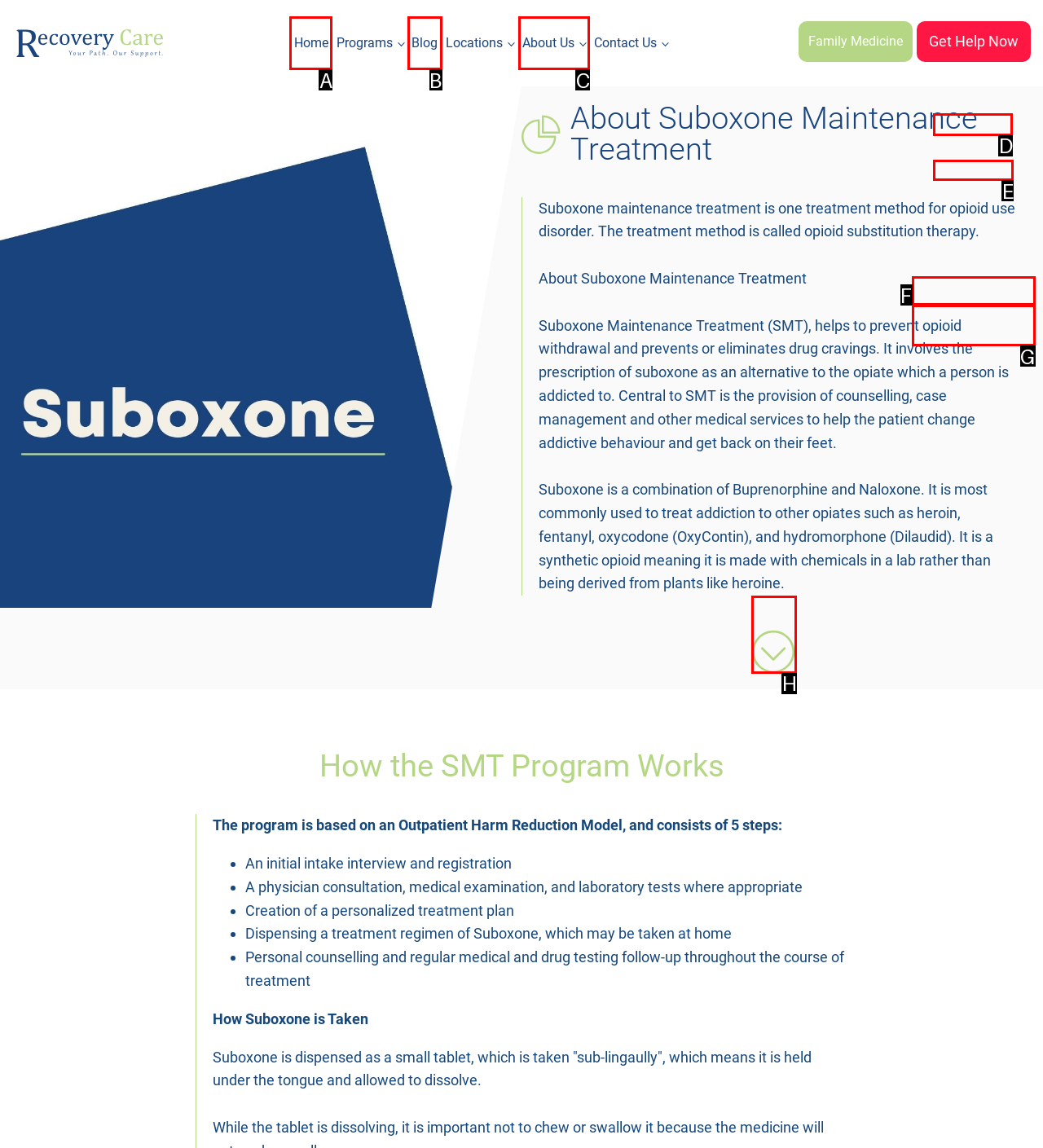From the given choices, which option should you click to complete this task: Call the Vanier Clinic? Answer with the letter of the correct option.

D